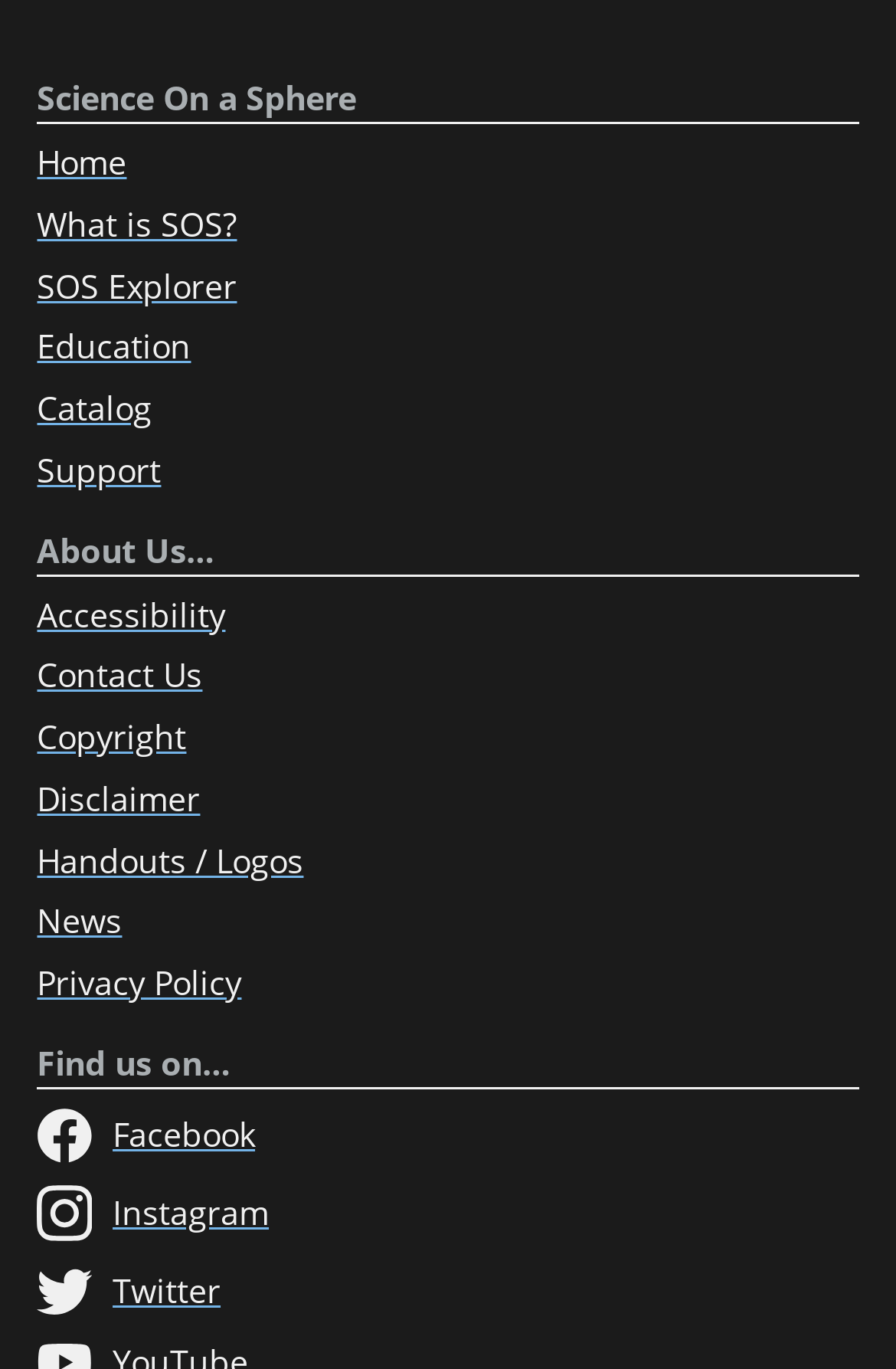Give a concise answer of one word or phrase to the question: 
What is the last link in the main navigation menu?

Handouts / Logos